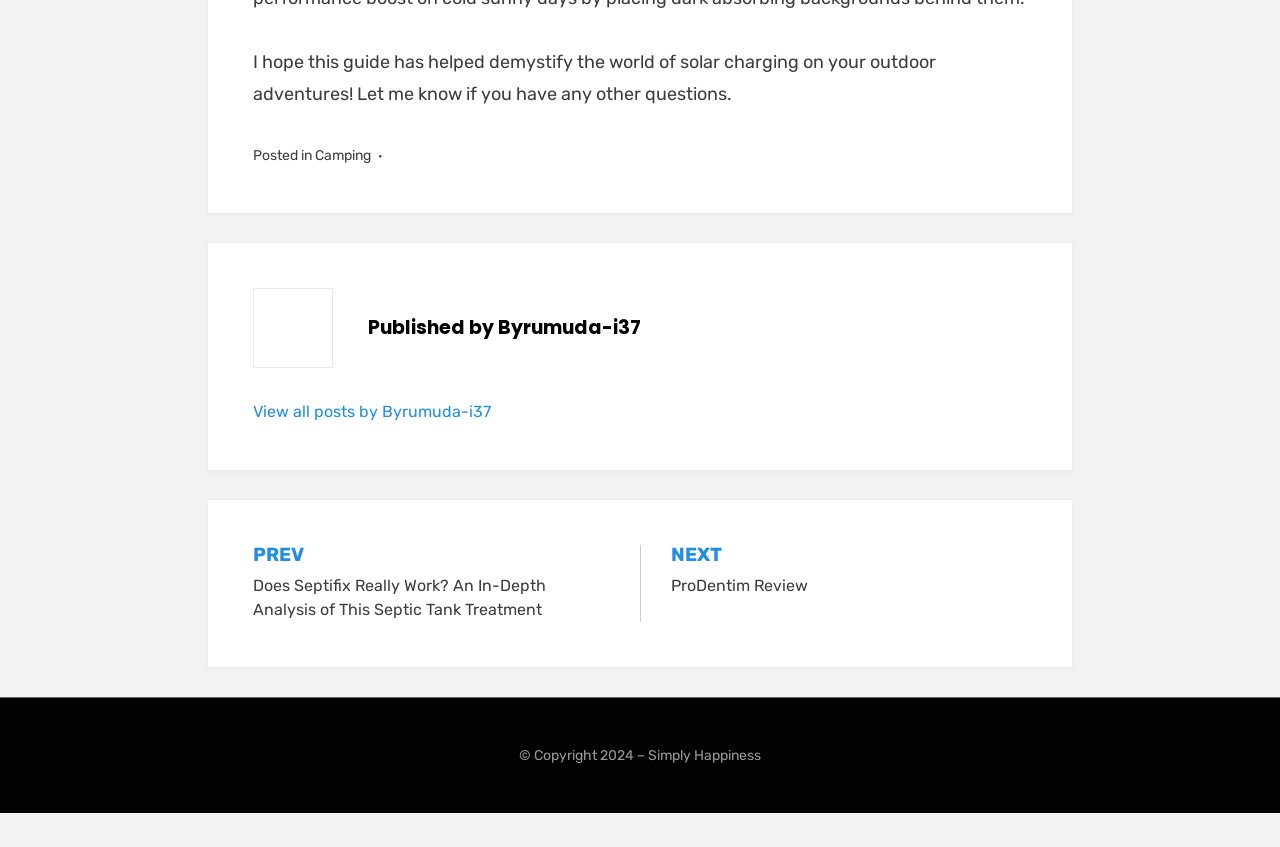Locate the UI element described by Next ProDentim Review and provide its bounding box coordinates. Use the format (top-left x, top-left y, bottom-right x, bottom-right y) with all values as floating point numbers between 0 and 1.

[0.524, 0.684, 0.802, 0.746]